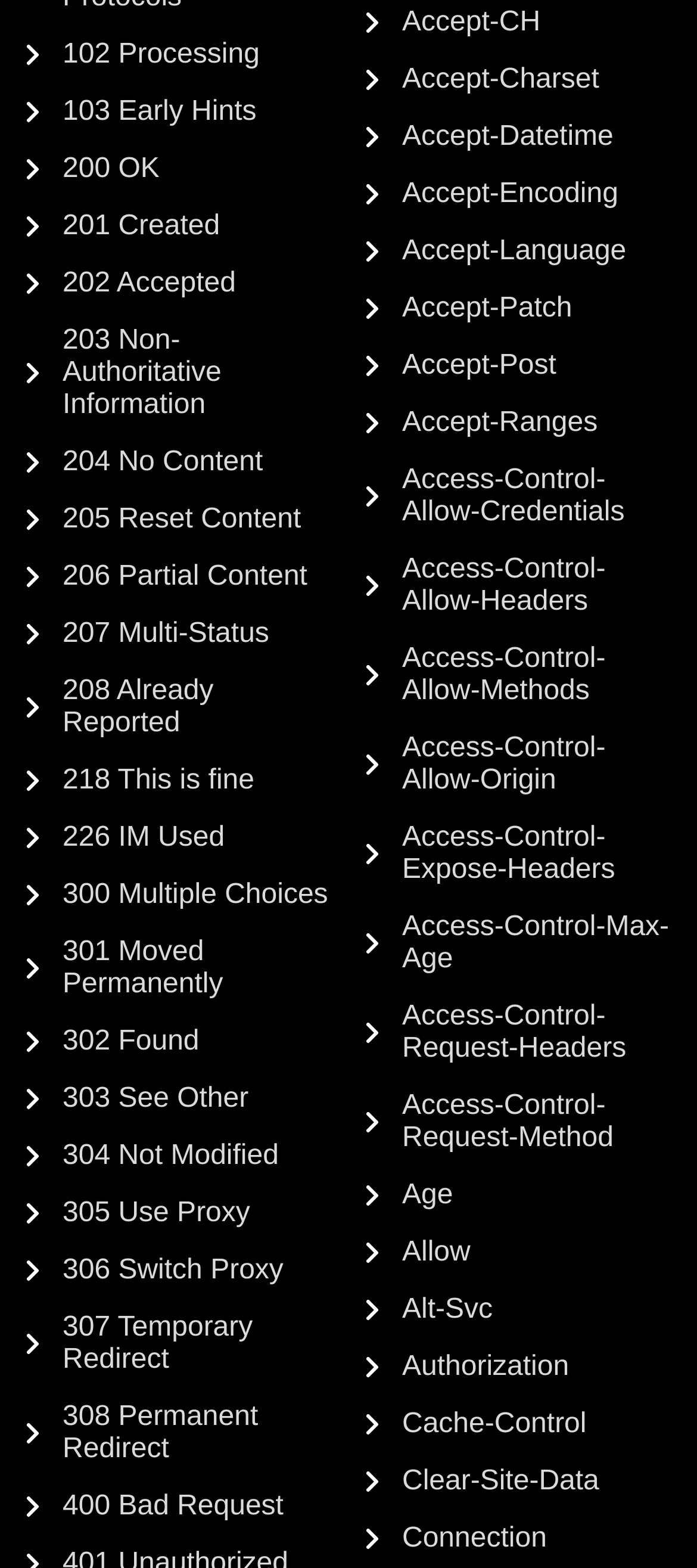Please find the bounding box coordinates of the element that needs to be clicked to perform the following instruction: "View 200 OK". The bounding box coordinates should be four float numbers between 0 and 1, represented as [left, top, right, bottom].

[0.038, 0.098, 0.229, 0.119]